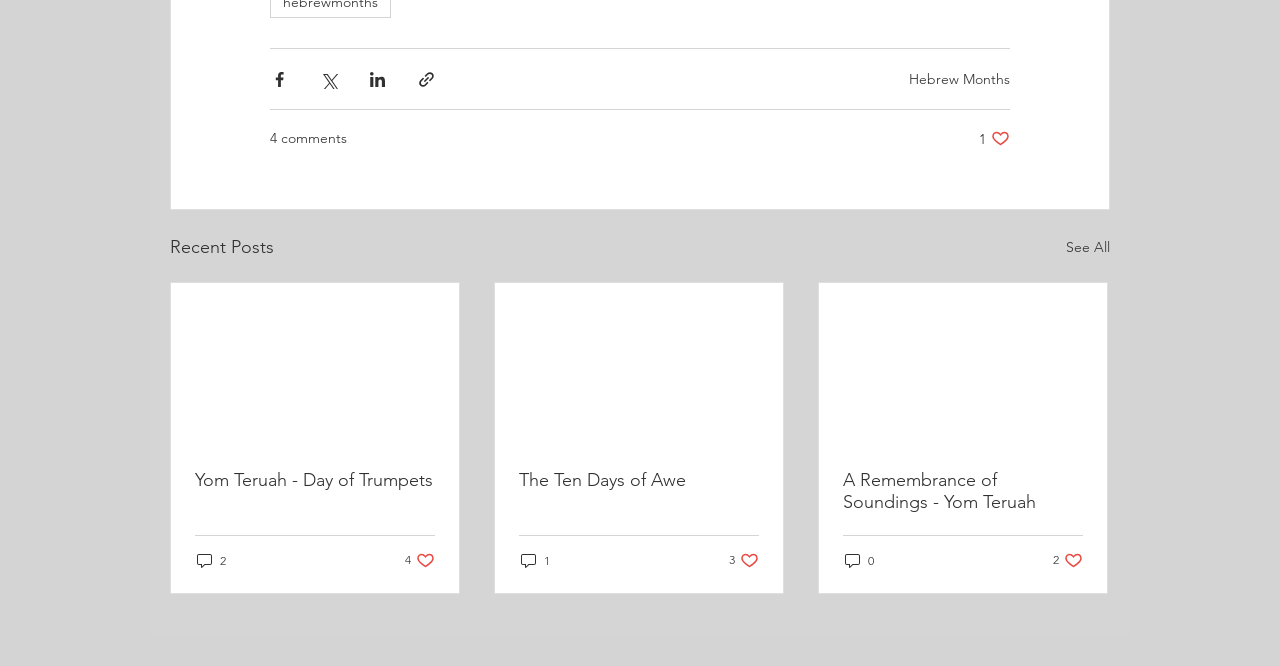Indicate the bounding box coordinates of the element that must be clicked to execute the instruction: "Click the 'Home' link". The coordinates should be given as four float numbers between 0 and 1, i.e., [left, top, right, bottom].

None